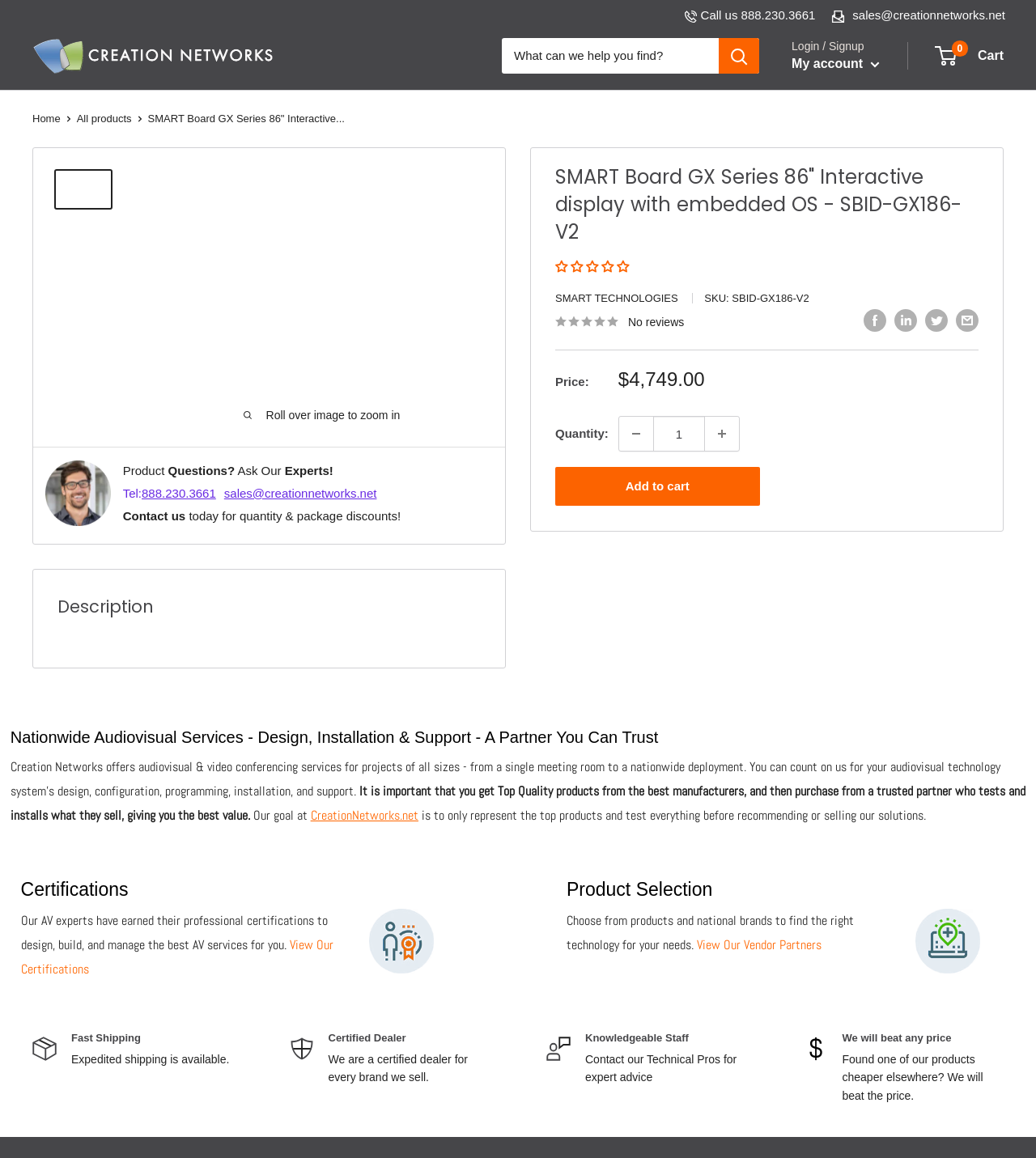Find the primary header on the webpage and provide its text.

SMART Board GX Series 86" Interactive display with embedded OS - SBID-GX186-V2